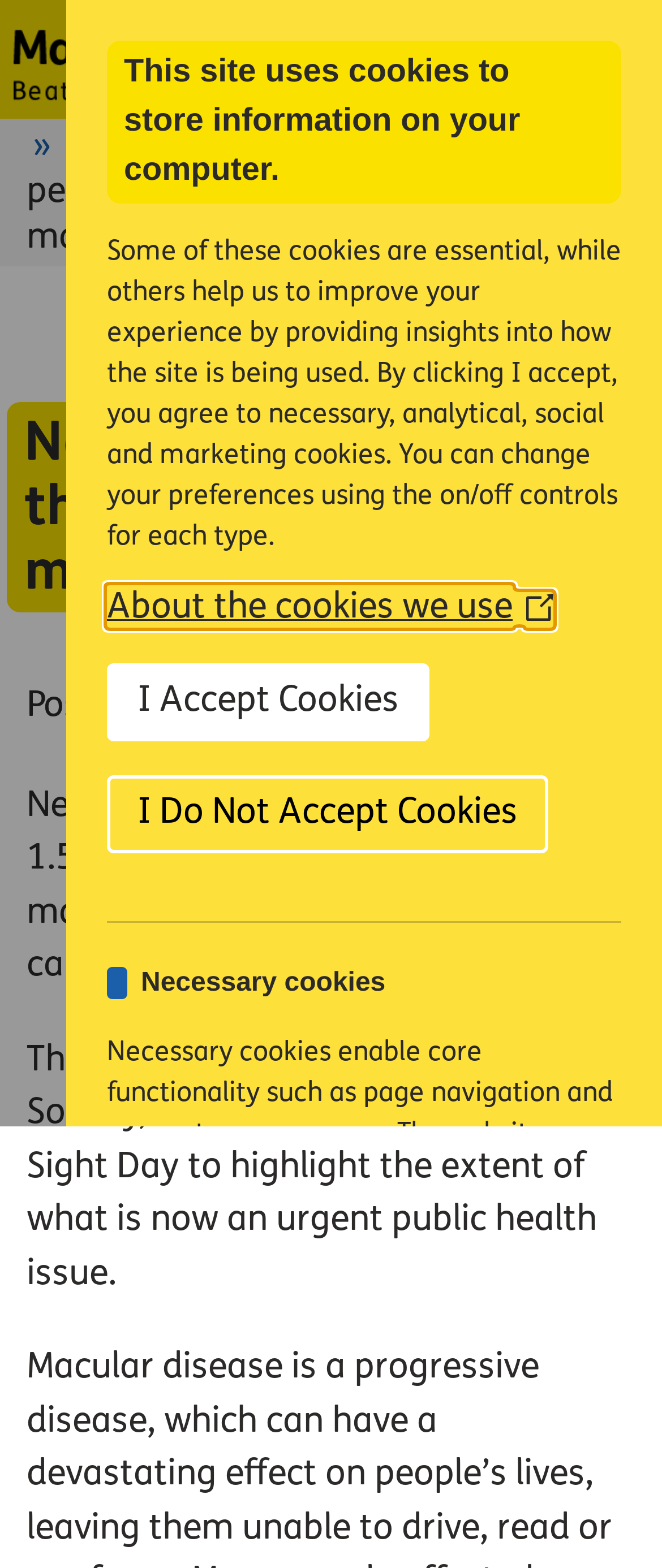Please identify the bounding box coordinates of the element that needs to be clicked to execute the following command: "Go to the Latest news page". Provide the bounding box using four float numbers between 0 and 1, formatted as [left, top, right, bottom].

[0.099, 0.08, 0.389, 0.107]